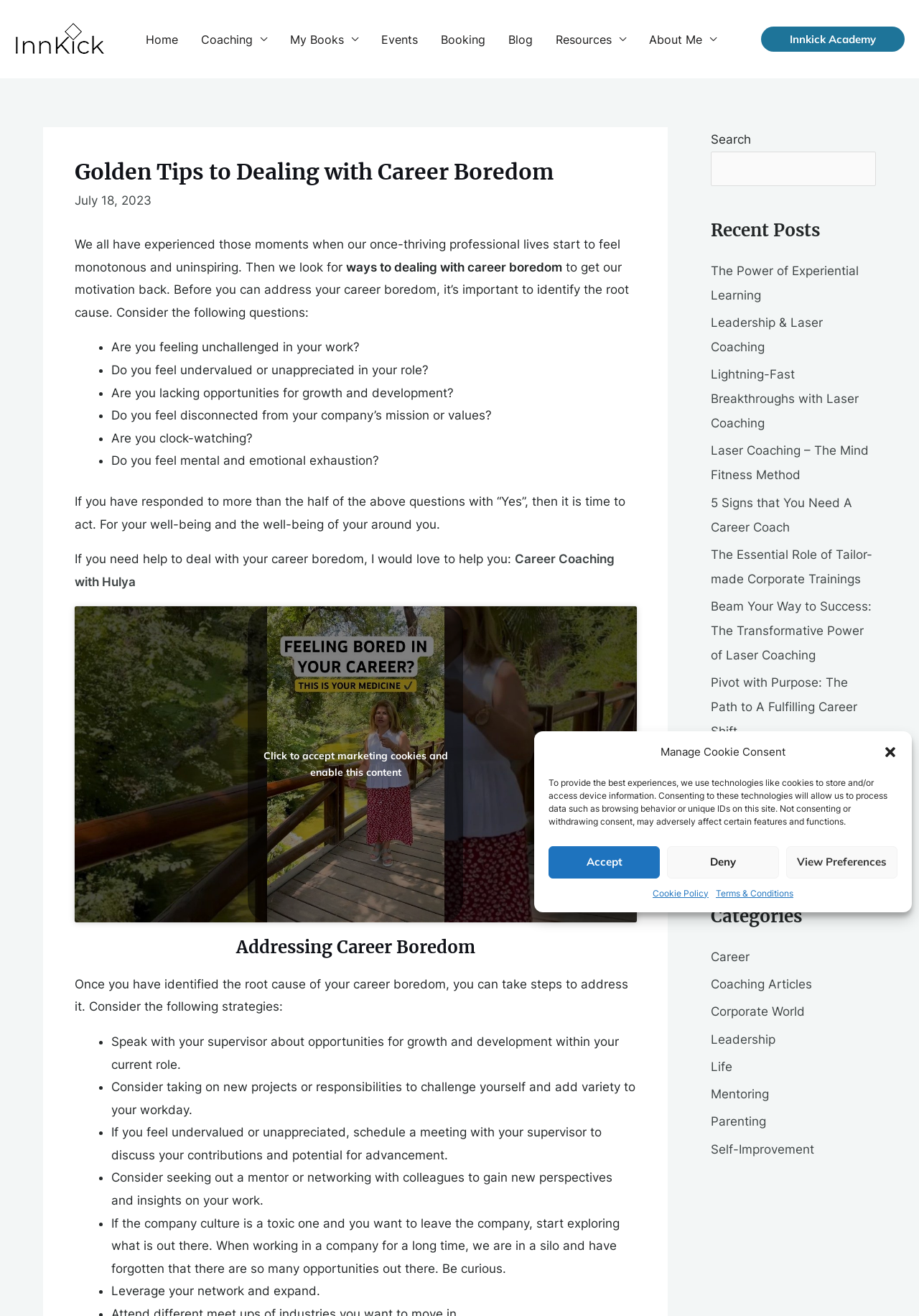What is the topic of this blog post?
Using the image provided, answer with just one word or phrase.

Career Boredom